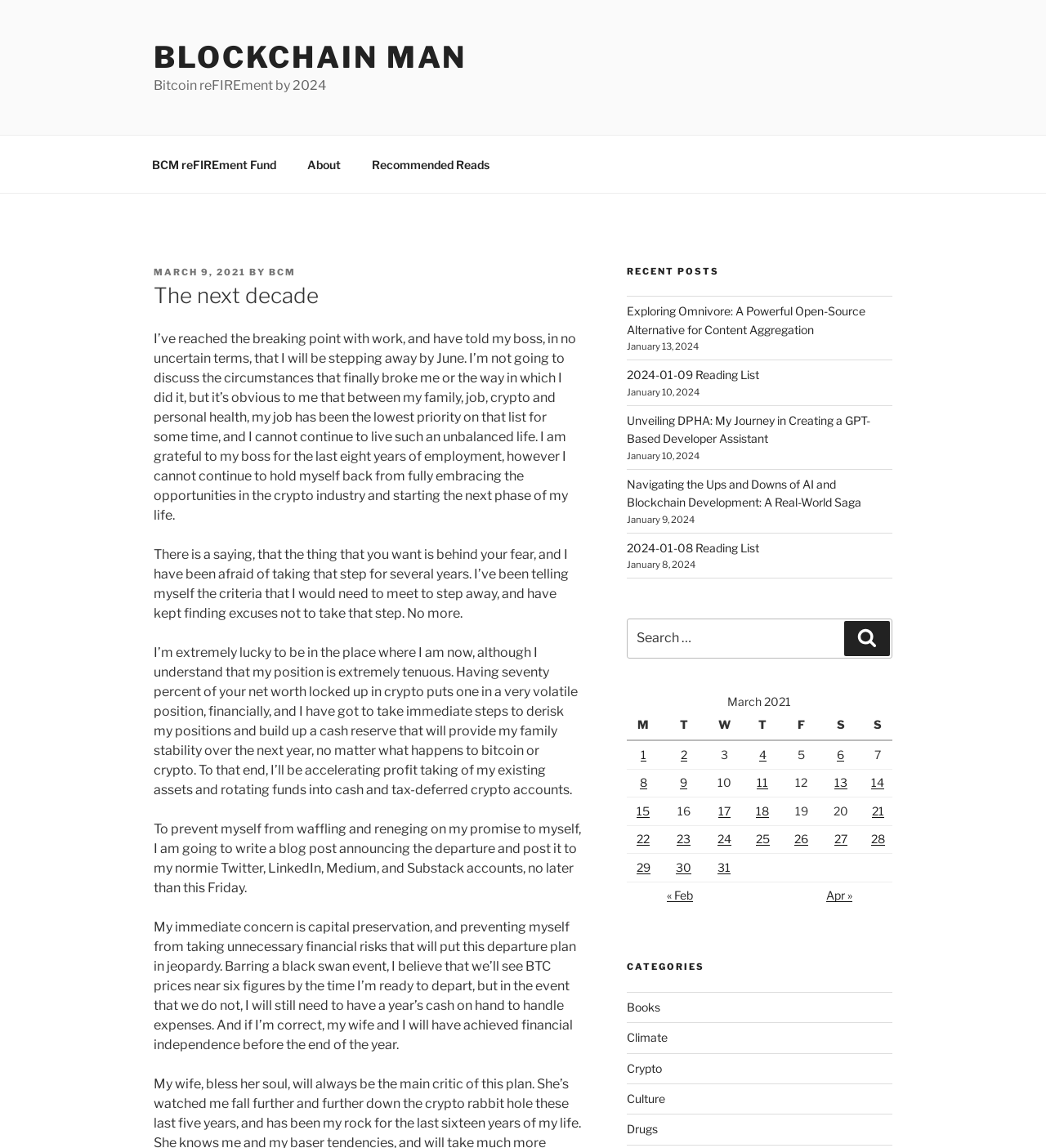What is the purpose of the search bar?
Can you give a detailed and elaborate answer to the question?

The search bar is located at the bottom of the webpage, and it allows users to search for specific posts or keywords within the blog.